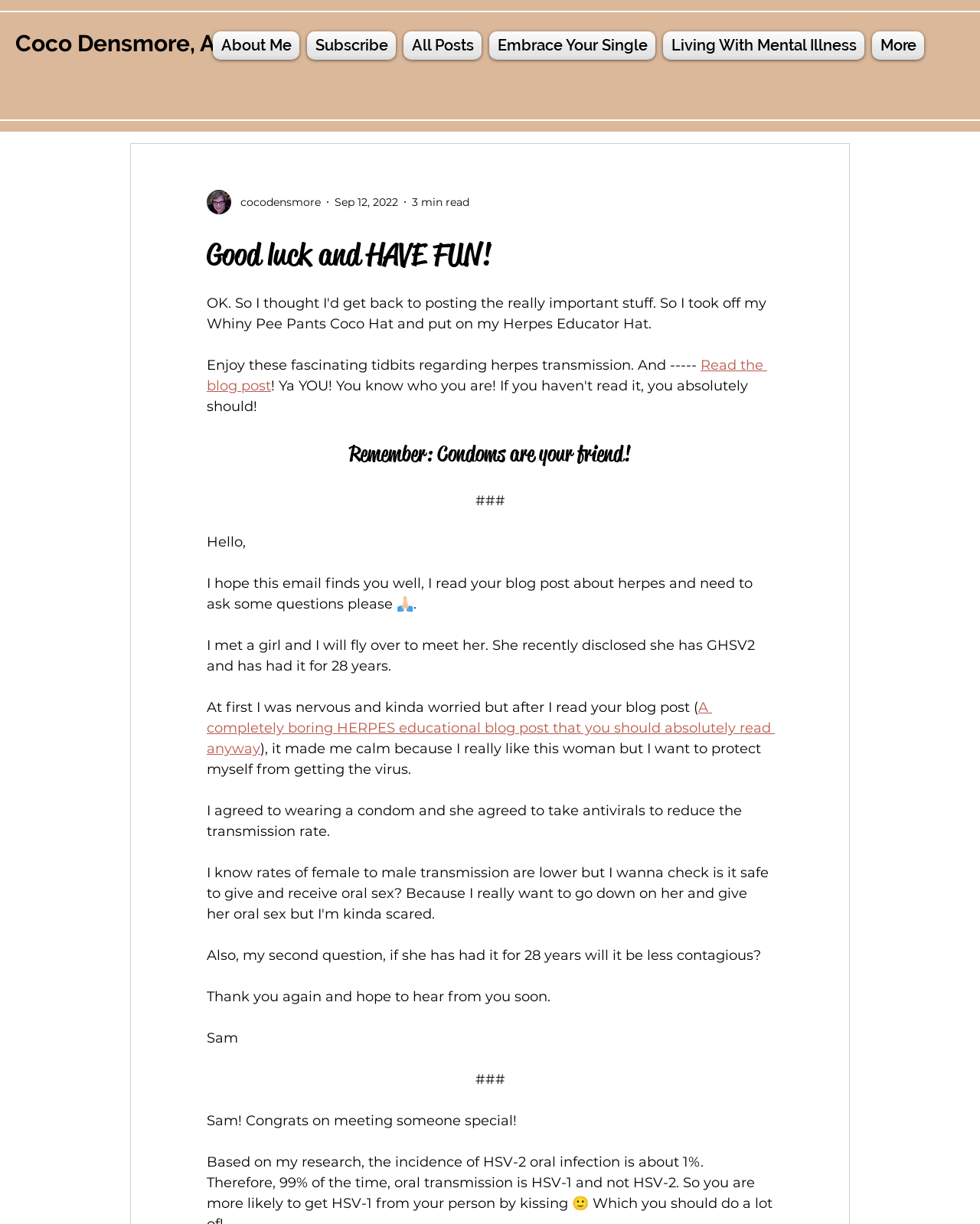Provide the bounding box coordinates of the HTML element this sentence describes: "Living With Mental Illness". The bounding box coordinates consist of four float numbers between 0 and 1, i.e., [left, top, right, bottom].

[0.673, 0.026, 0.886, 0.049]